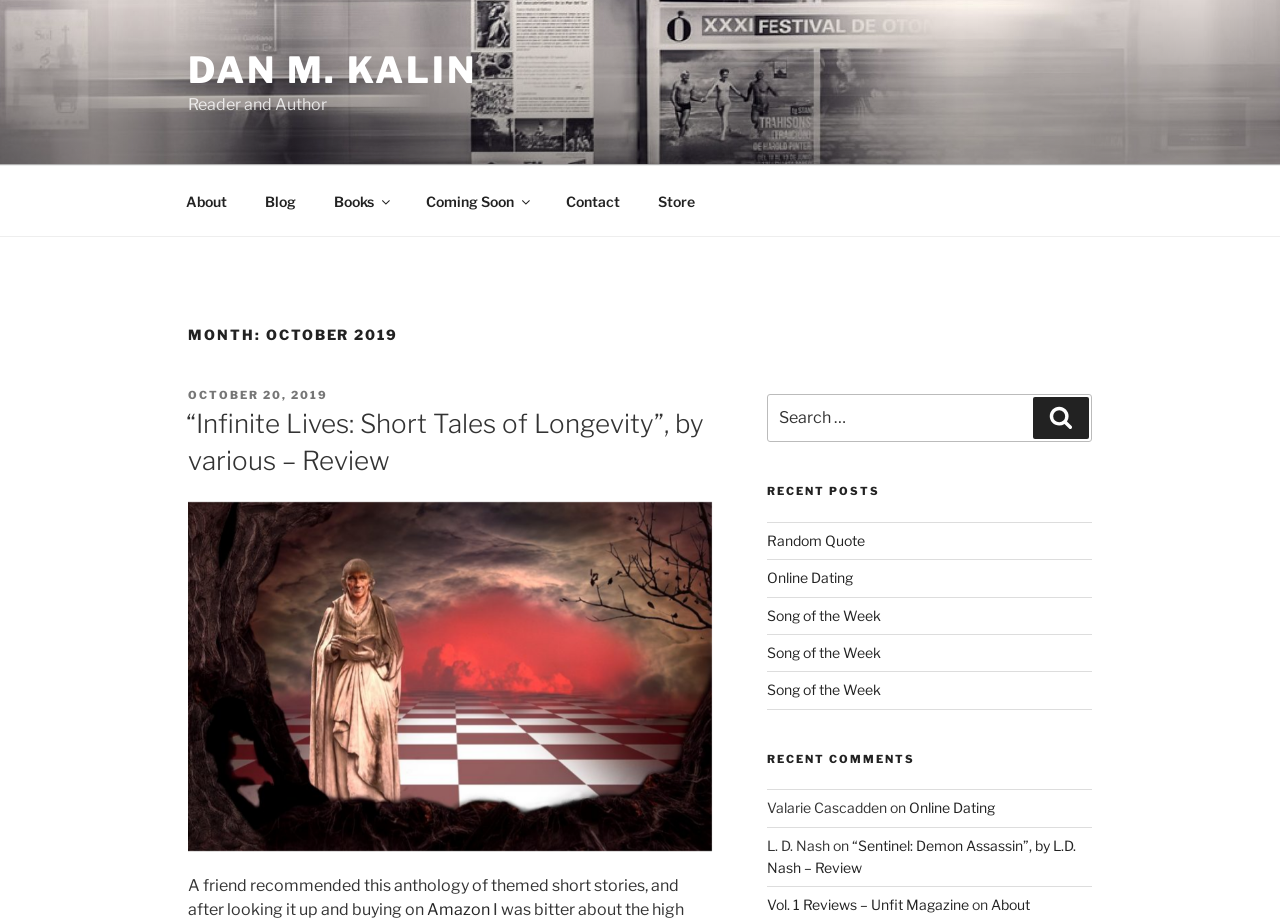Show the bounding box coordinates of the region that should be clicked to follow the instruction: "Check recent comments."

[0.599, 0.819, 0.853, 0.836]